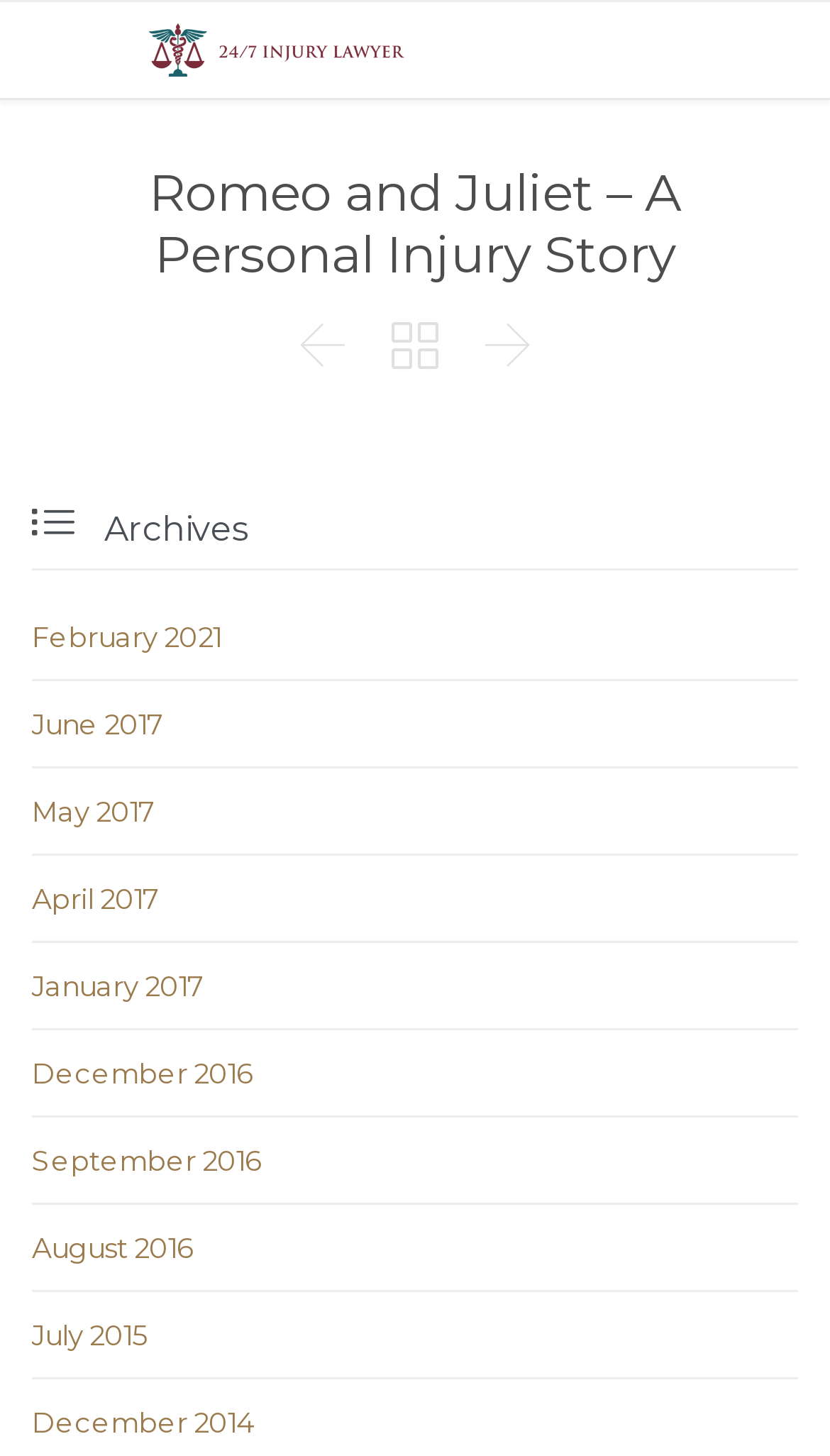What is the name of the personal injury lawyer?
Please provide a comprehensive answer based on the details in the screenshot.

The answer can be found by looking at the top of the webpage, where there is a link with the text '24/7 Personal Injury Lawyer' and an image with the same text. This suggests that the lawyer's name is '24/7 Personal Injury Lawyer'.